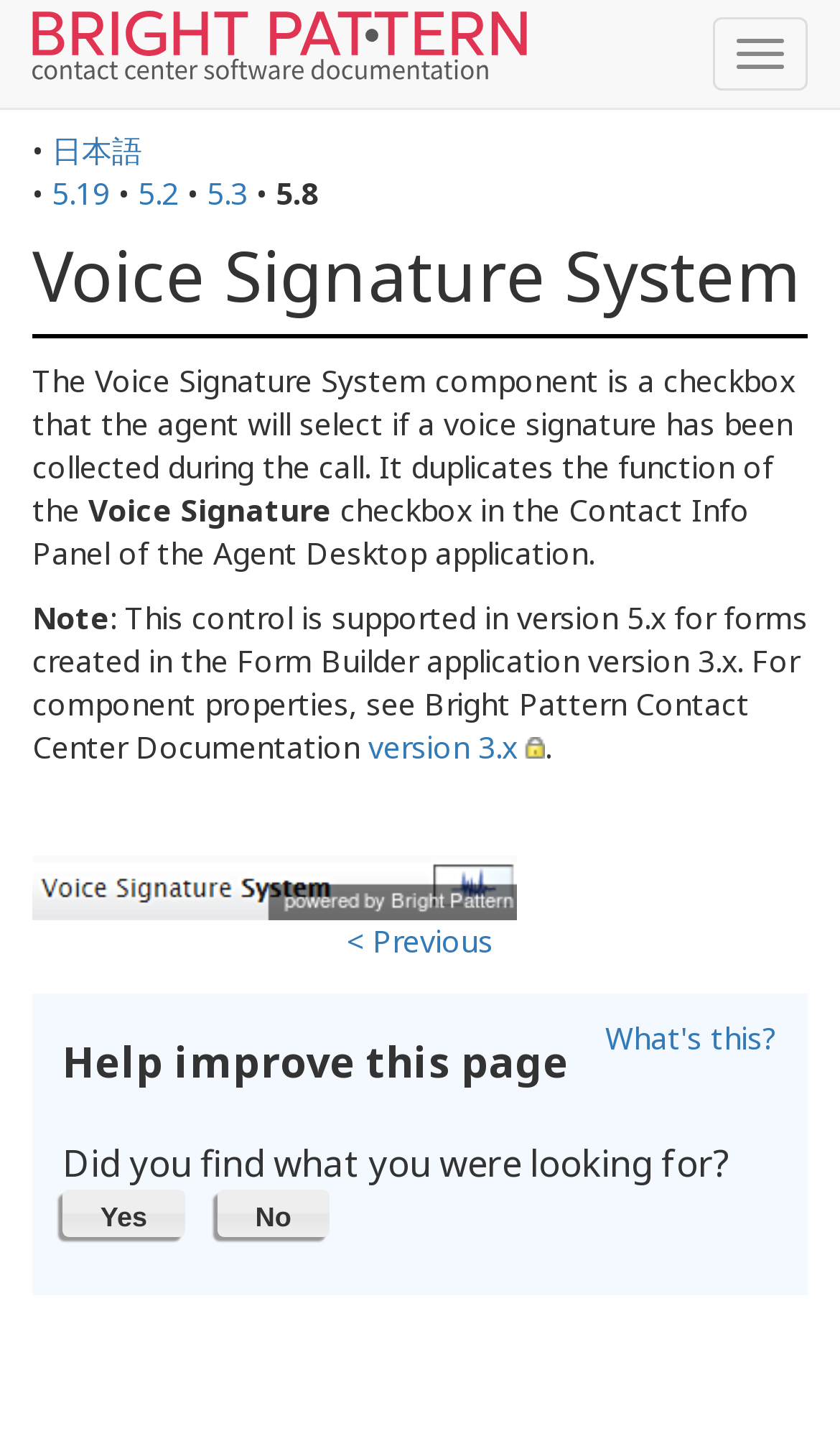What is the language of the webpage?
Answer with a single word or phrase, using the screenshot for reference.

English